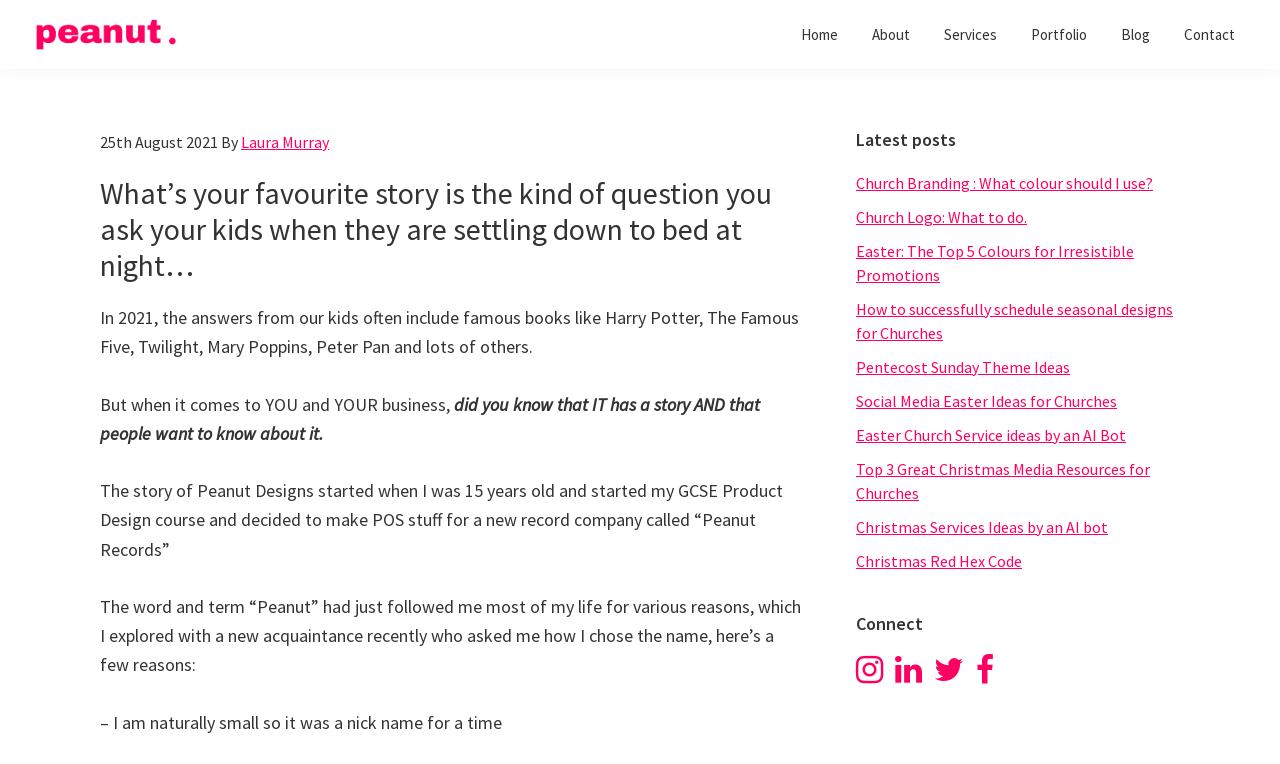Determine the bounding box coordinates of the target area to click to execute the following instruction: "Explore the 'Portfolio' section."

[0.794, 0.02, 0.861, 0.071]